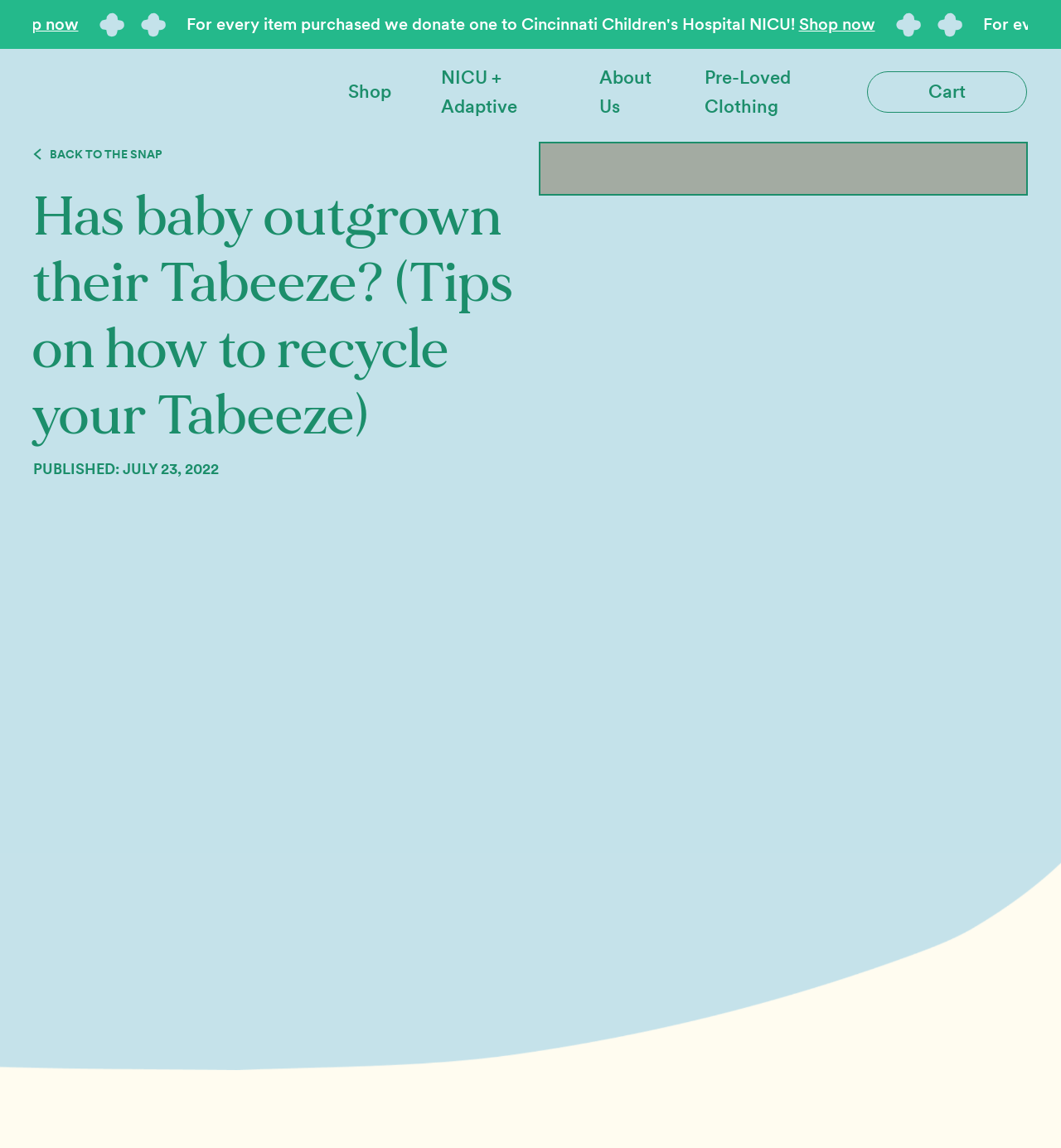Please specify the bounding box coordinates of the clickable section necessary to execute the following command: "Explore the 'NICU + Adaptive' section".

[0.392, 0.043, 0.541, 0.117]